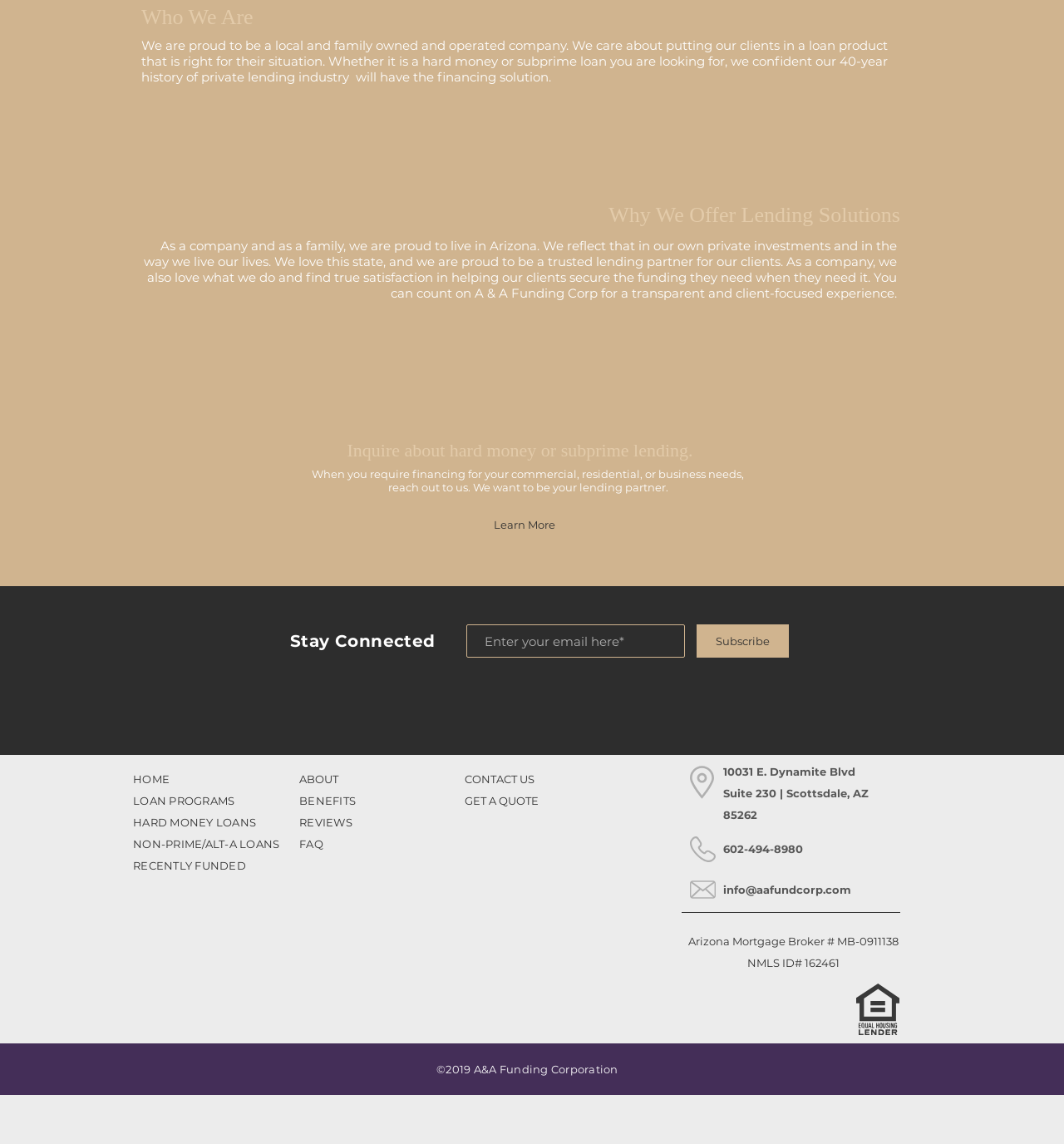What is the company's name?
Using the visual information, answer the question in a single word or phrase.

A&A Funding Corporation